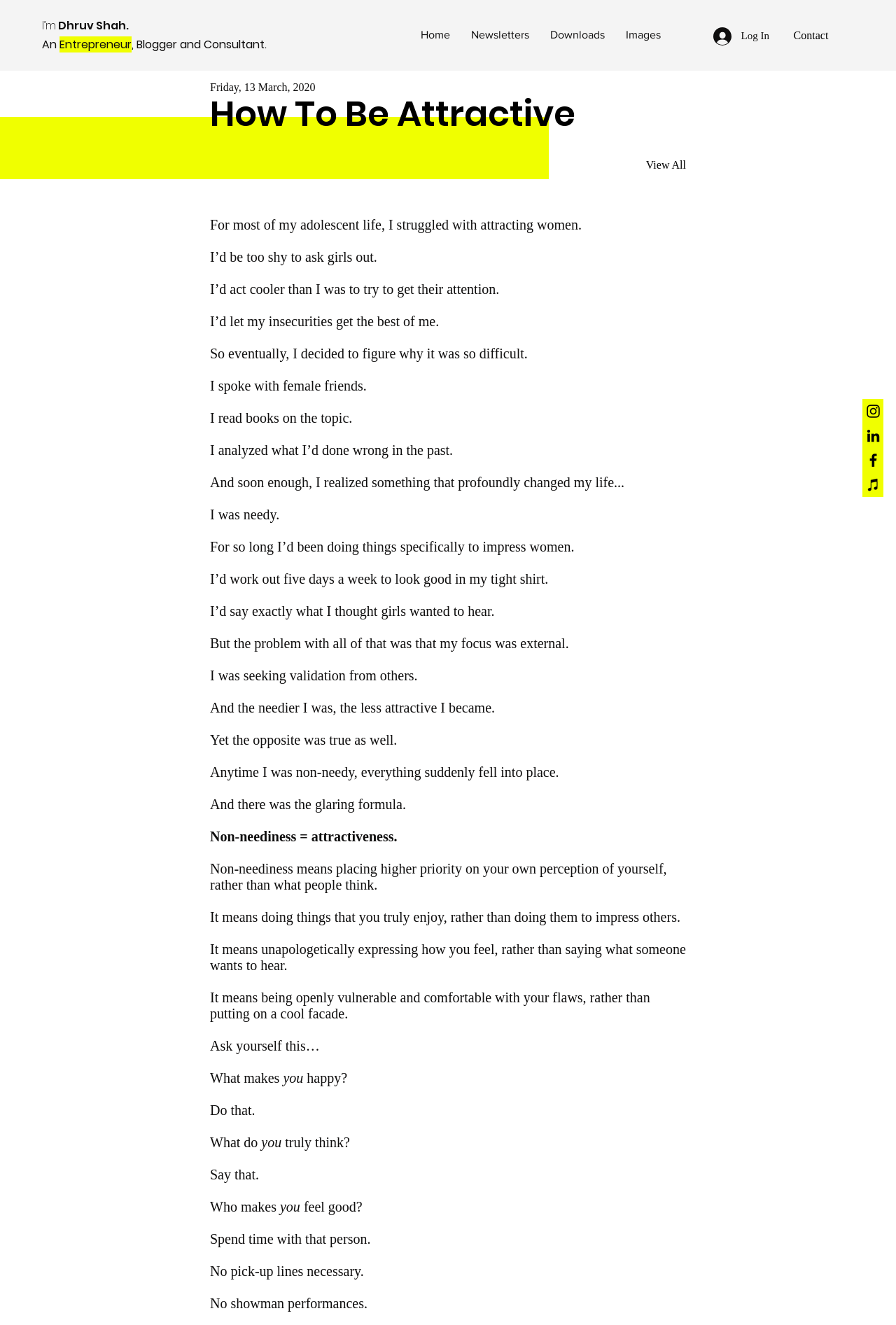Pinpoint the bounding box coordinates of the element that must be clicked to accomplish the following instruction: "Visit Dhruv Shah's Home page". The coordinates should be in the format of four float numbers between 0 and 1, i.e., [left, top, right, bottom].

[0.458, 0.02, 0.514, 0.033]